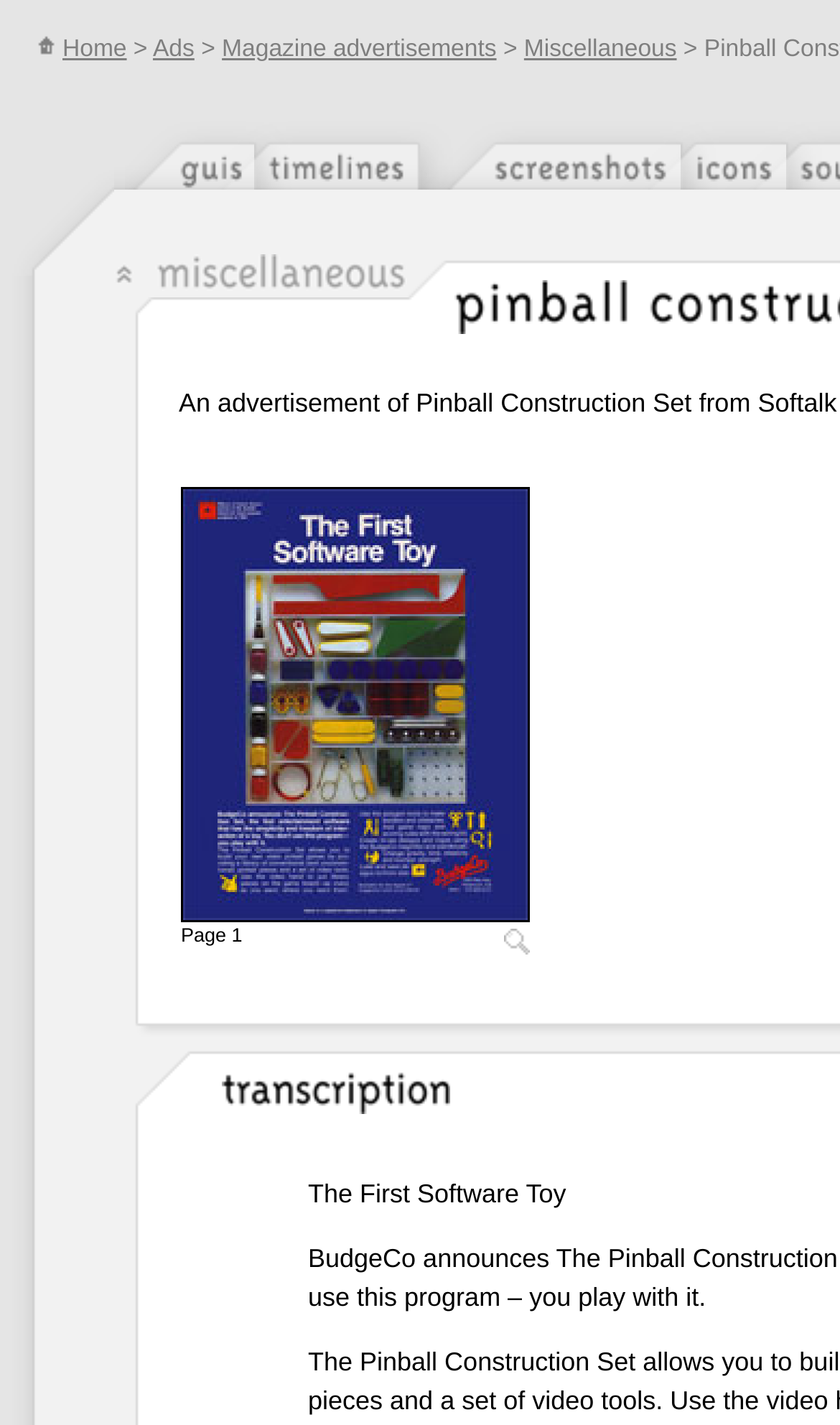Predict the bounding box of the UI element based on the description: "Overview". The coordinates should be four float numbers between 0 and 1, formatted as [left, top, right, bottom].

None